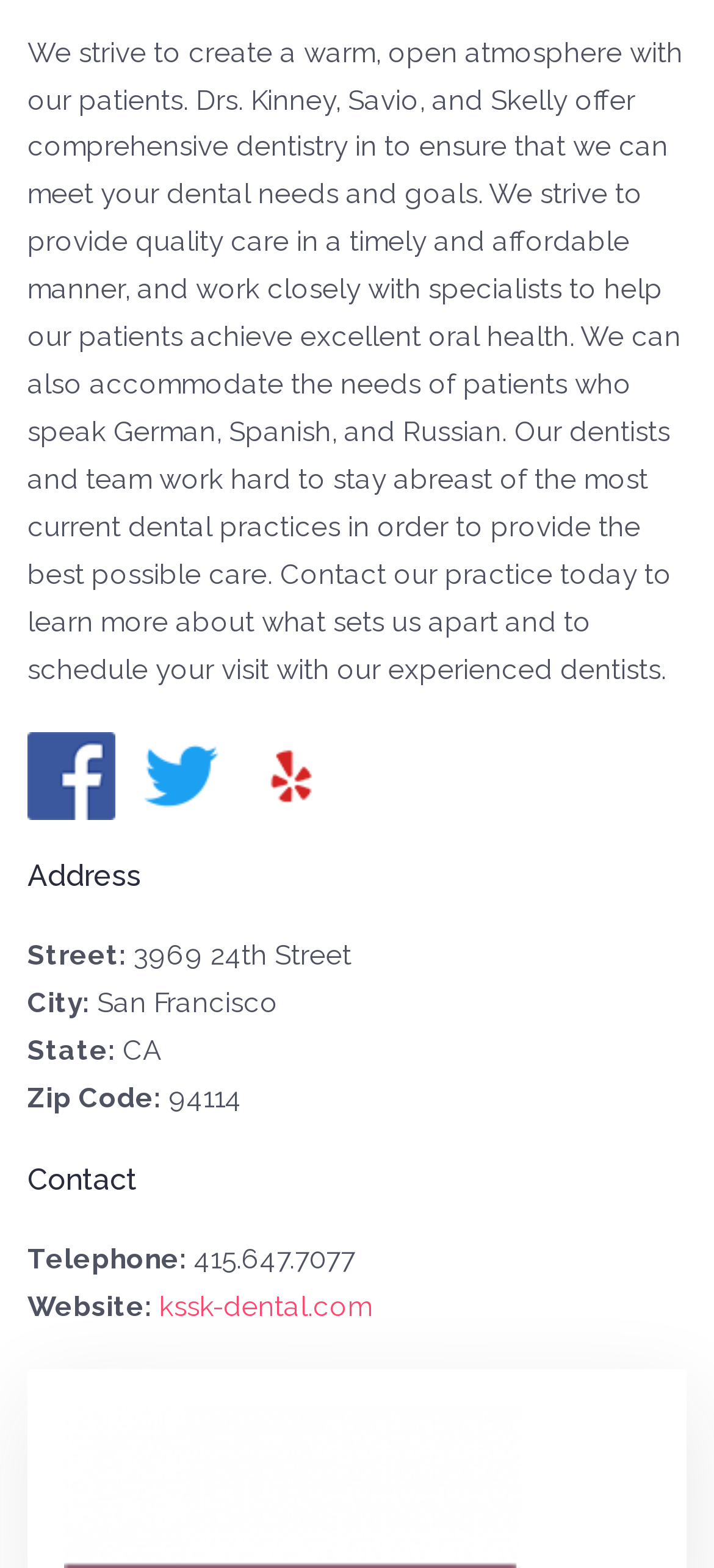Using the description: "title="Facebook"", identify the bounding box of the corresponding UI element in the screenshot.

[0.038, 0.483, 0.162, 0.504]